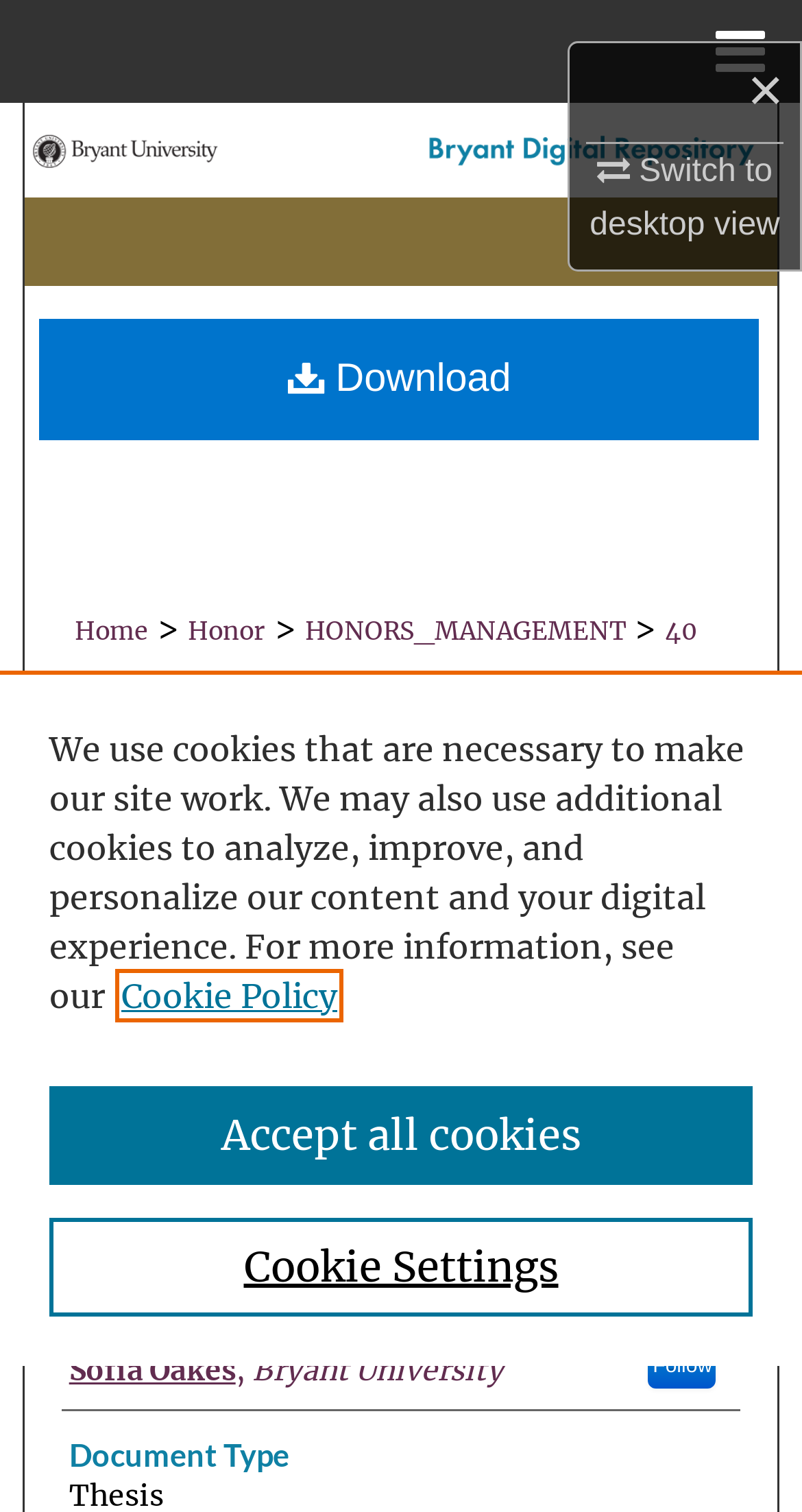From the webpage screenshot, predict the bounding box of the UI element that matches this description: "40".

[0.829, 0.406, 0.87, 0.427]